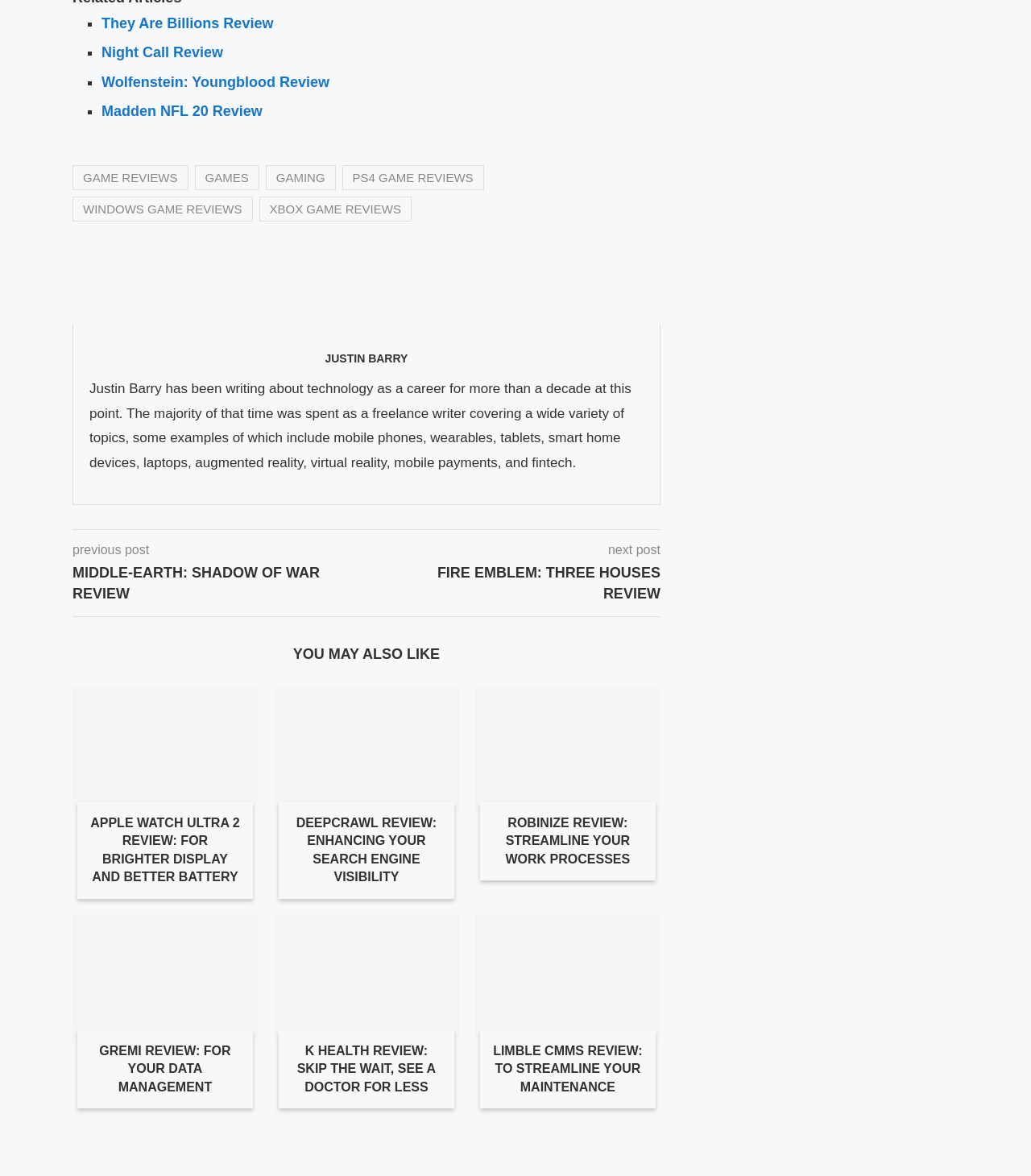Locate the bounding box coordinates of the clickable area needed to fulfill the instruction: "Share on Facebook".

[0.184, 0.245, 0.207, 0.267]